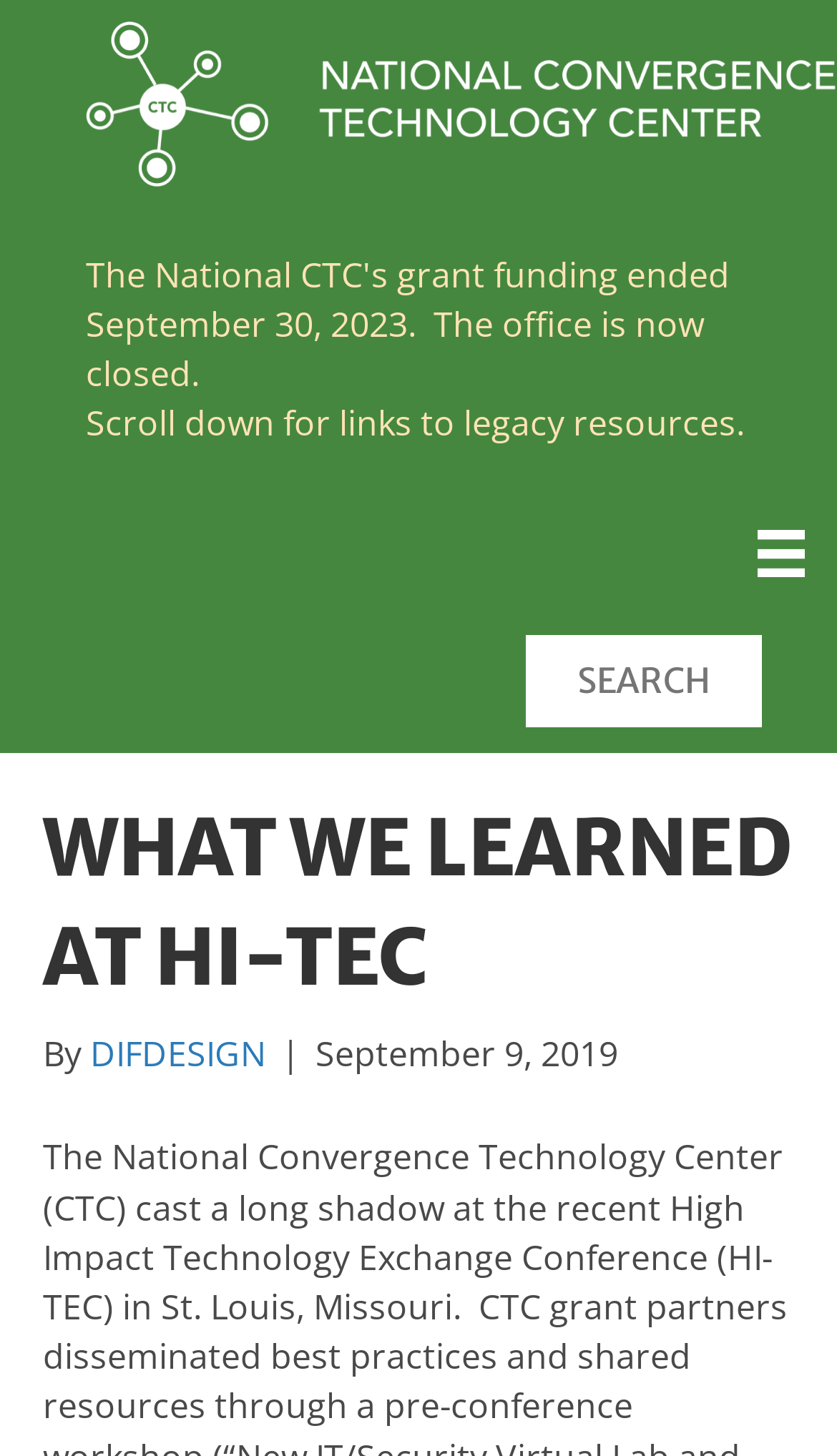What is the date of the article?
From the details in the image, answer the question comprehensively.

I found the date of the article by looking at the StaticText element with the text 'September 9, 2019' which is located below the heading 'WHAT WE LEARNED AT HI-TEC'.